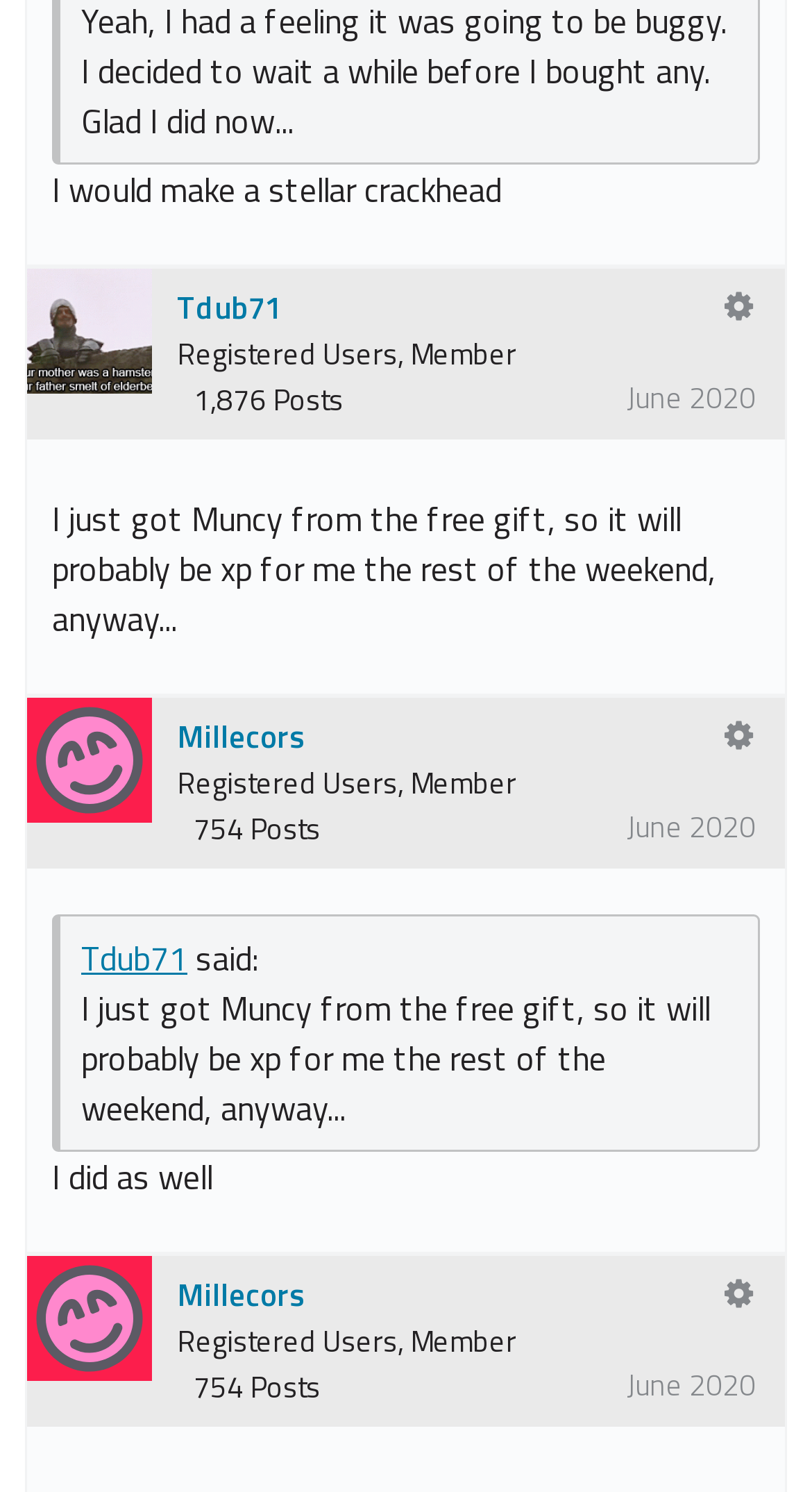Provide the bounding box coordinates of the UI element this sentence describes: "Millecors".

[0.218, 0.851, 0.377, 0.883]